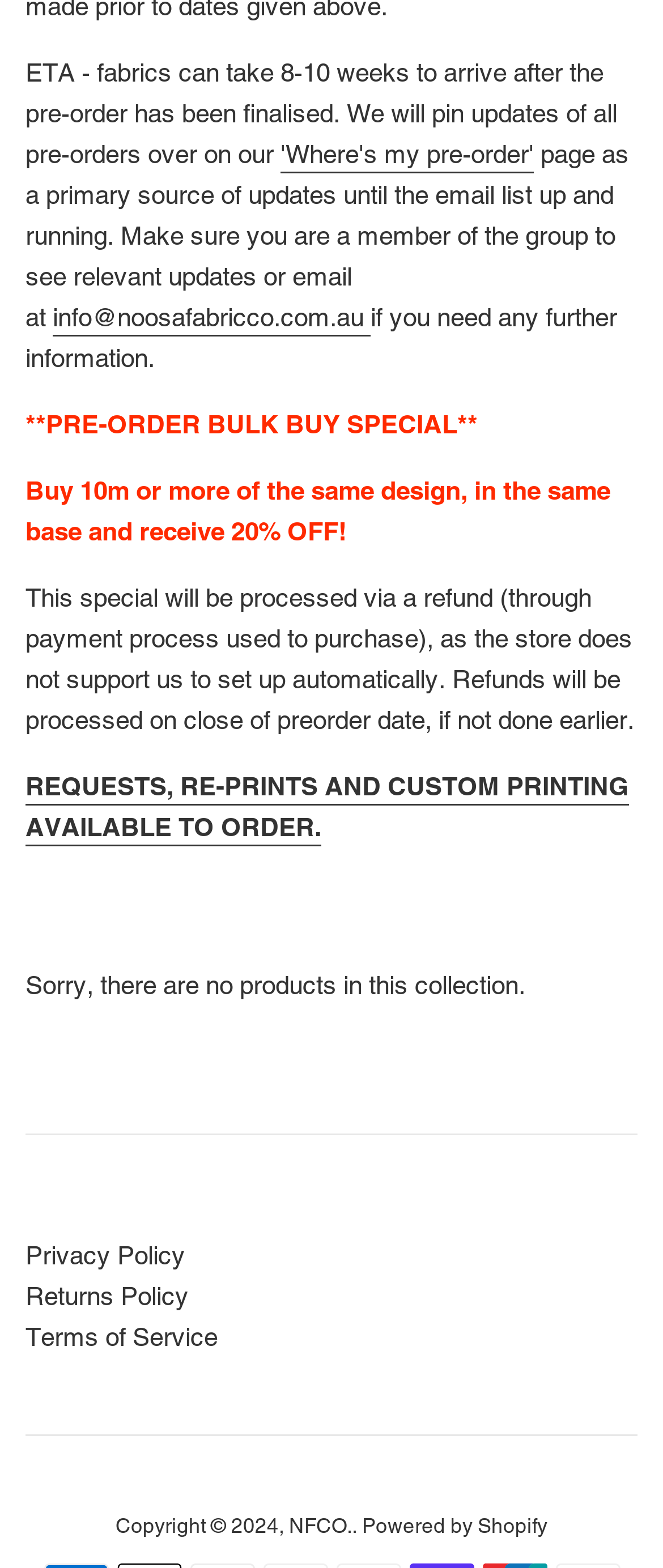Please find the bounding box coordinates of the clickable region needed to complete the following instruction: "Select 'Graphic Design' checkbox". The bounding box coordinates must consist of four float numbers between 0 and 1, i.e., [left, top, right, bottom].

None